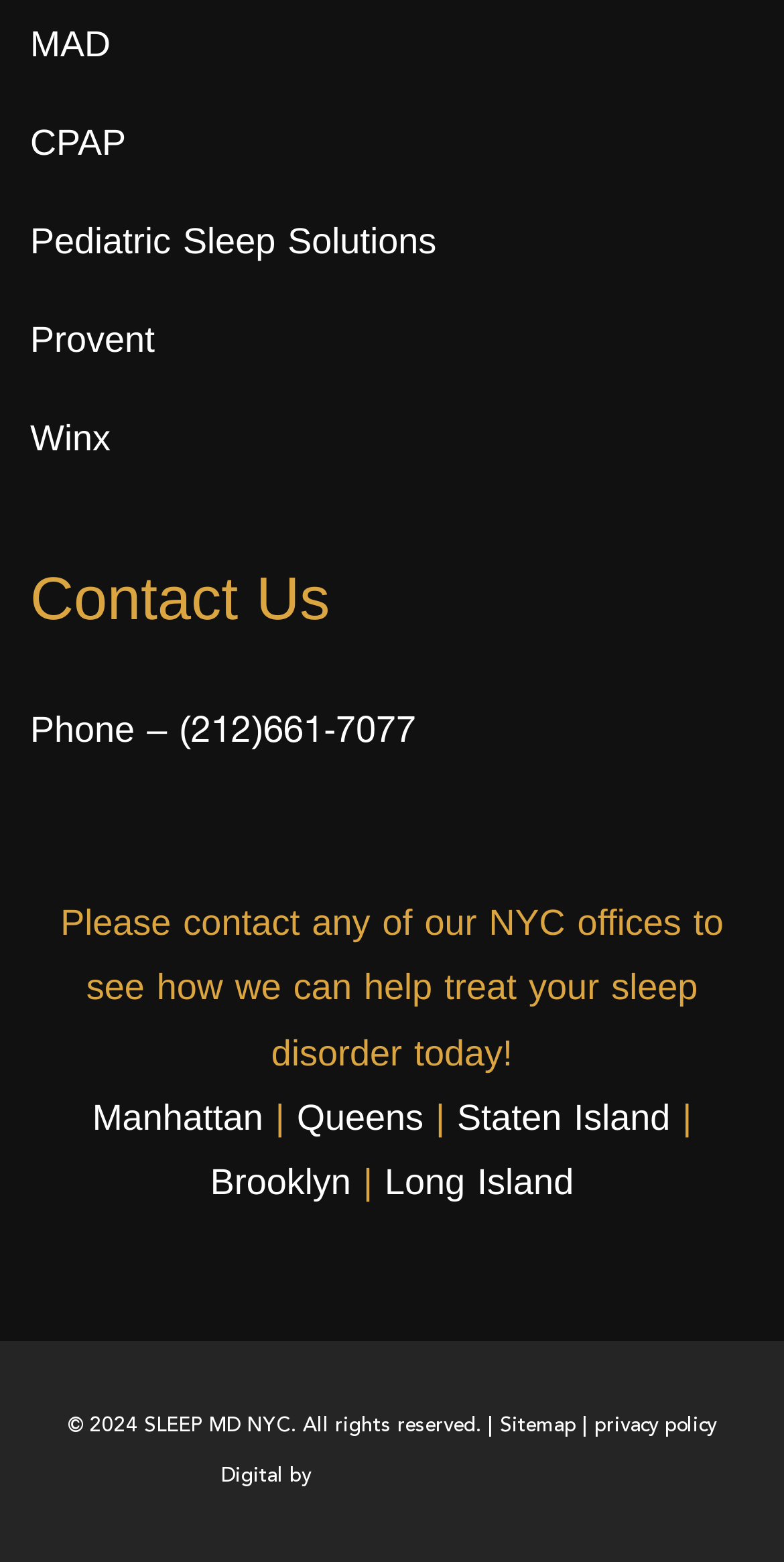Could you highlight the region that needs to be clicked to execute the instruction: "Check the sitemap"?

[0.637, 0.906, 0.735, 0.919]